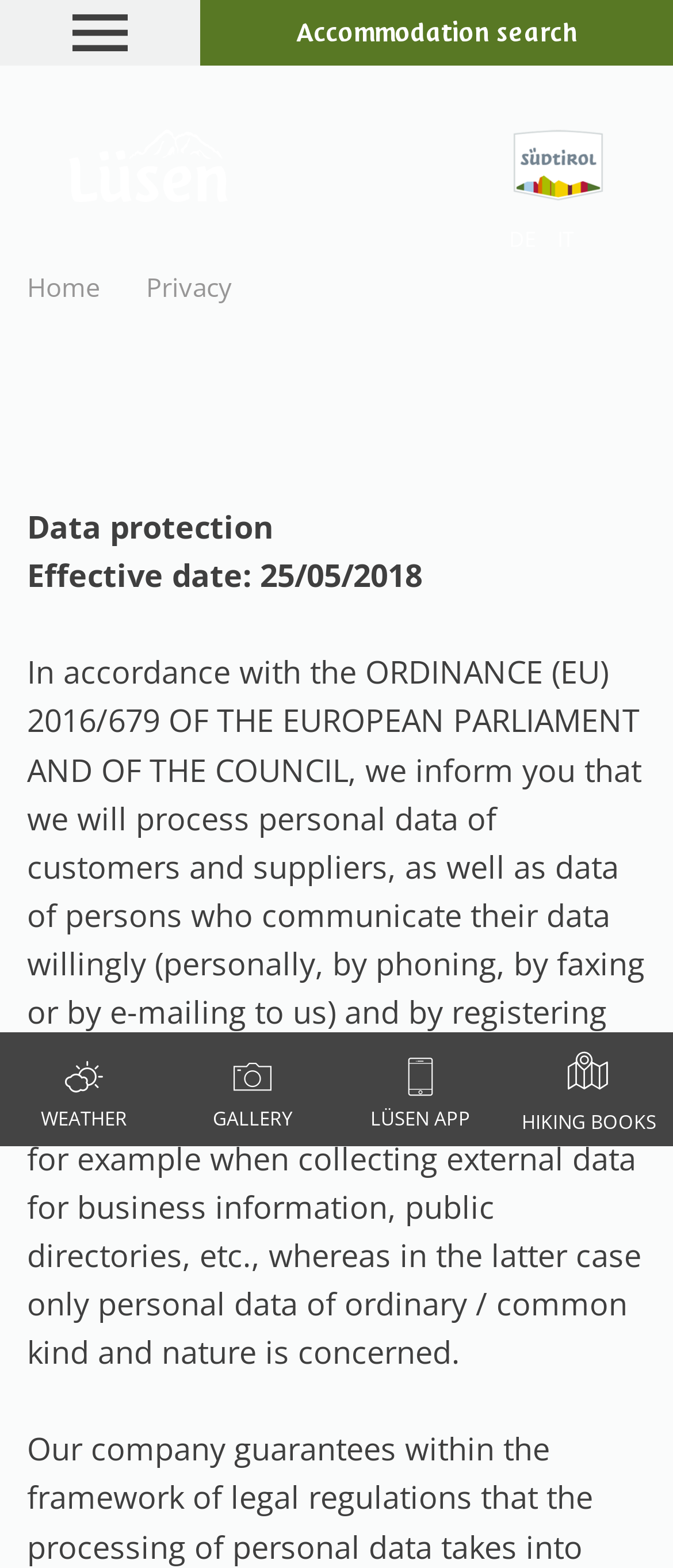Answer briefly with one word or phrase:
What language options are available?

DE, IT